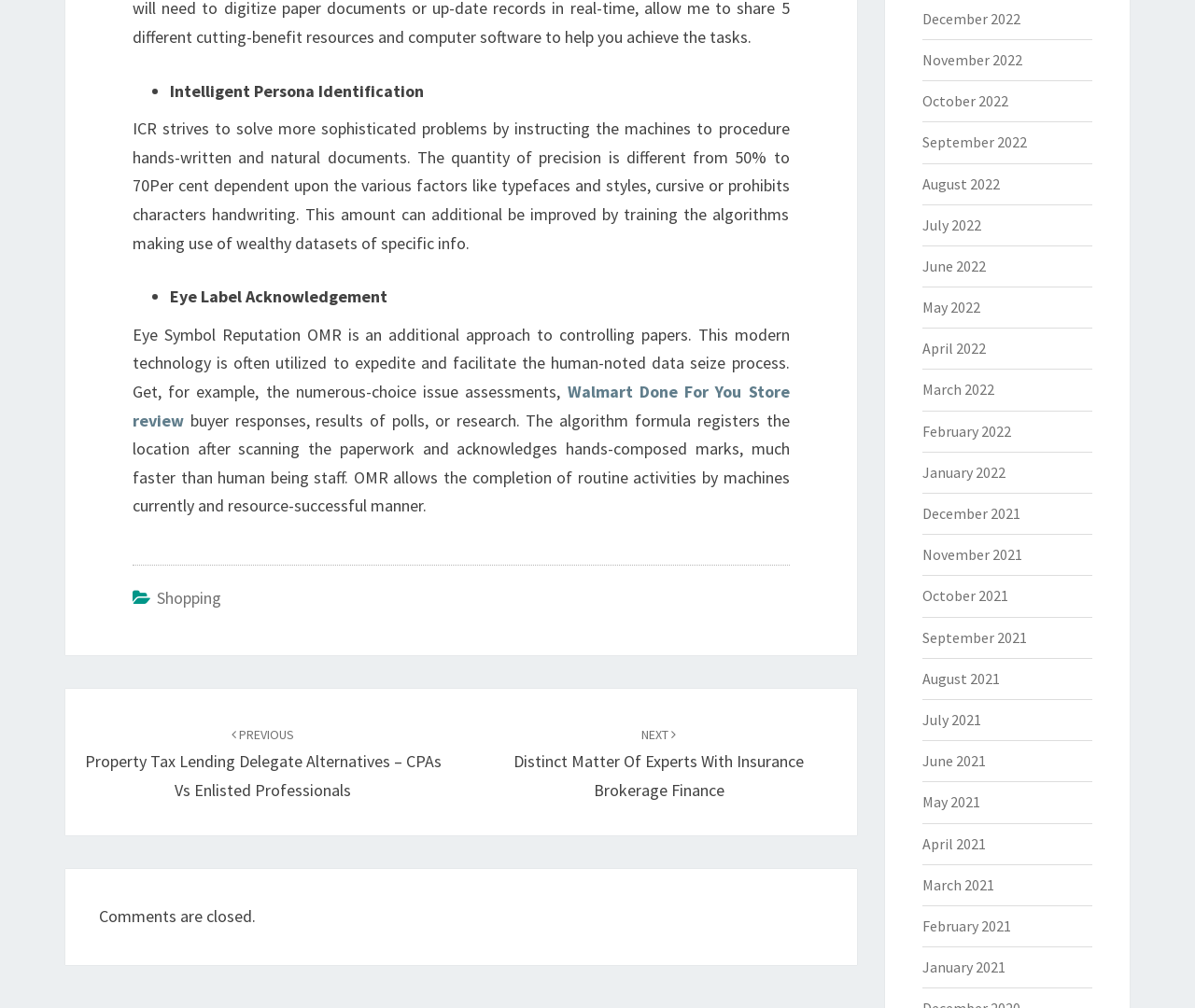What is the link 'Walmart Done For You Store review' related to?
Provide a fully detailed and comprehensive answer to the question.

The link 'Walmart Done For You Store review' is related to buyer responses, as it is mentioned in the surrounding text with ID 311. This link is likely a review of the Walmart store based on buyer responses, results of polls, or research.